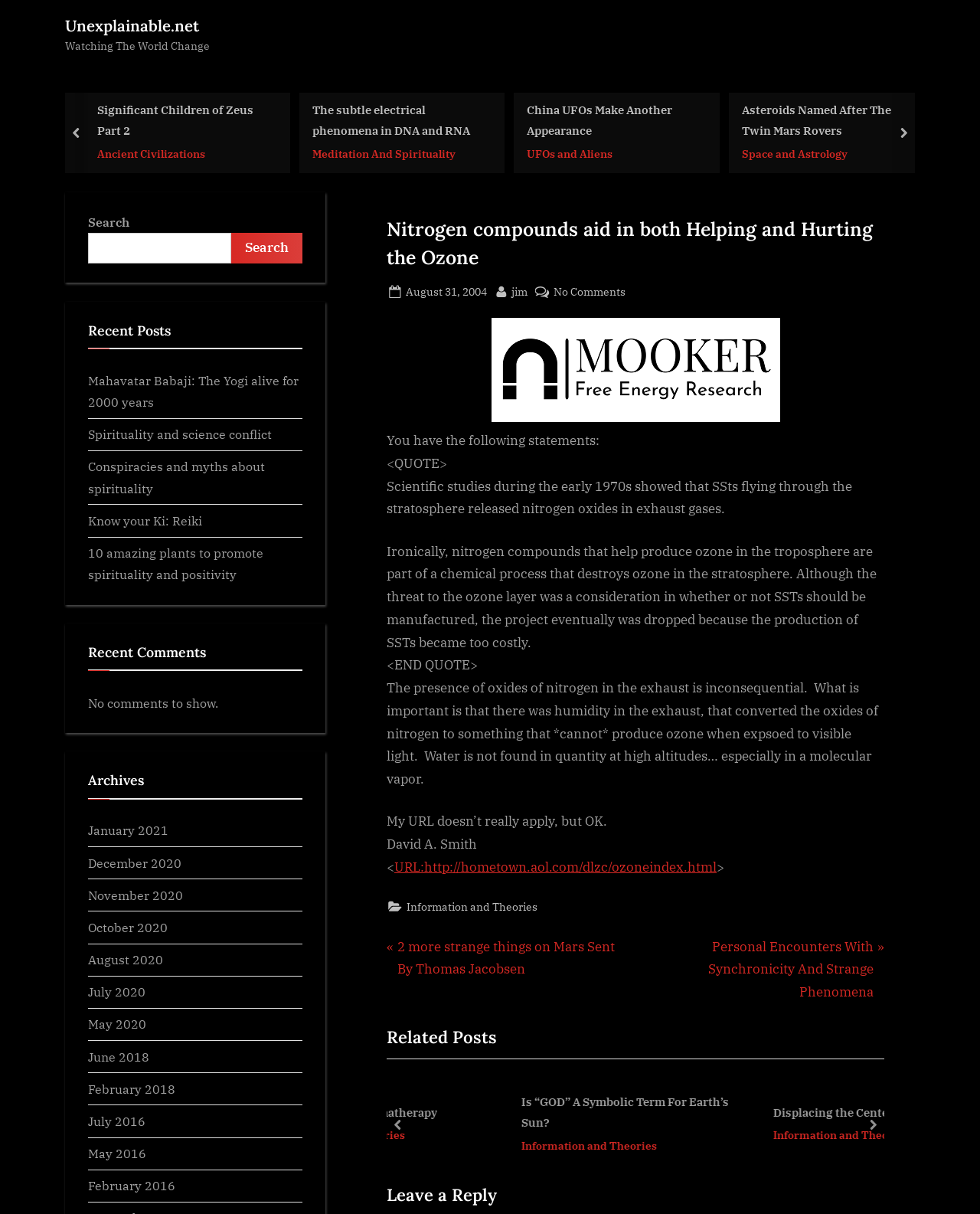Locate the bounding box coordinates of the area you need to click to fulfill this instruction: 'Read the article 'Nitrogen compounds aid in both Helping and Hurting the Ozone''. The coordinates must be in the form of four float numbers ranging from 0 to 1: [left, top, right, bottom].

[0.395, 0.177, 0.902, 0.755]